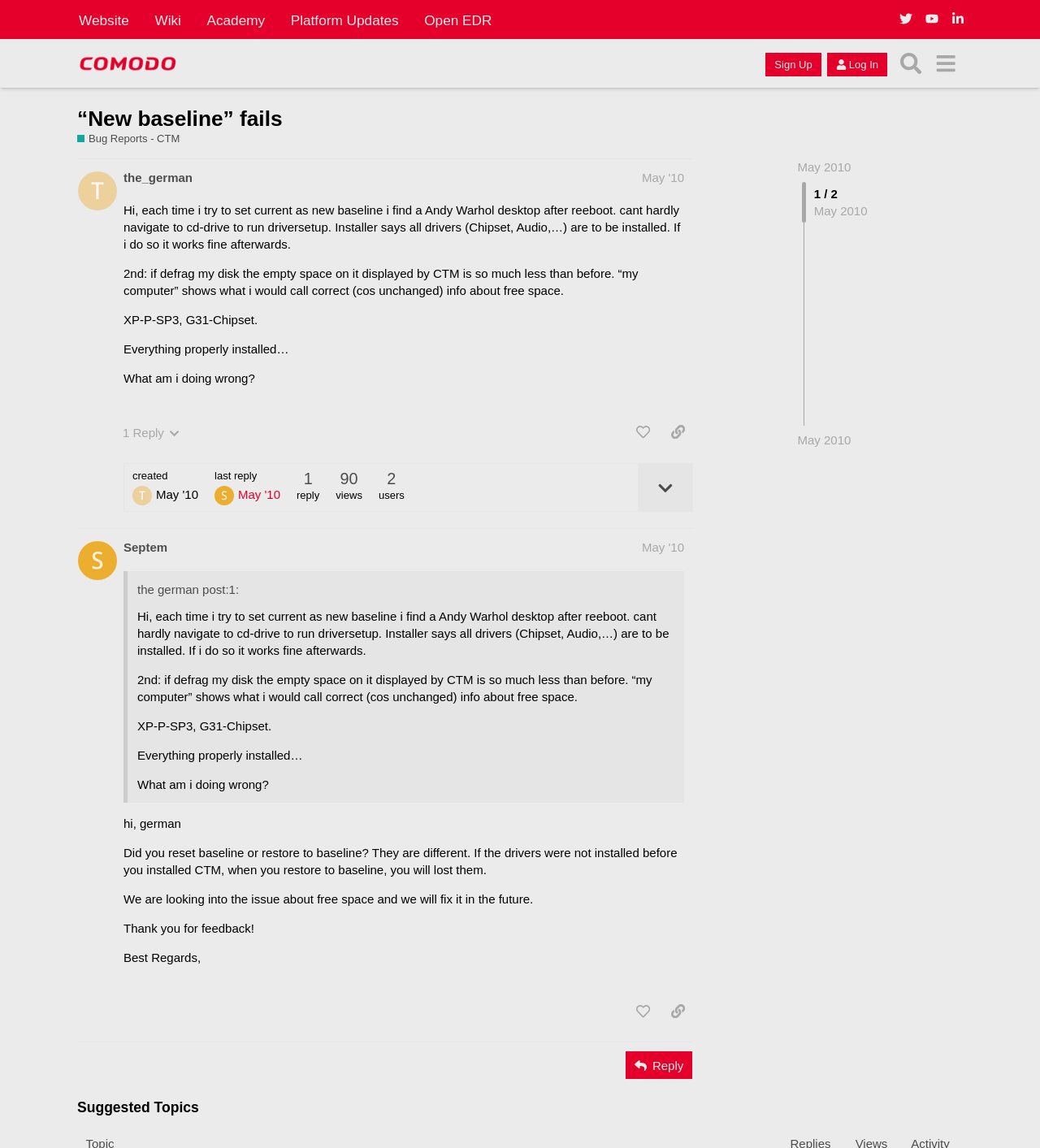Locate the bounding box coordinates of the area where you should click to accomplish the instruction: "Follow Amauta on Facebook".

None